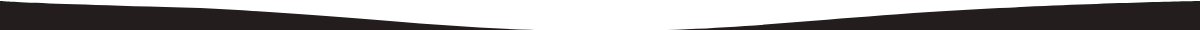Respond with a single word or phrase for the following question: 
What is the purpose of the graphic element?

Separator or divider